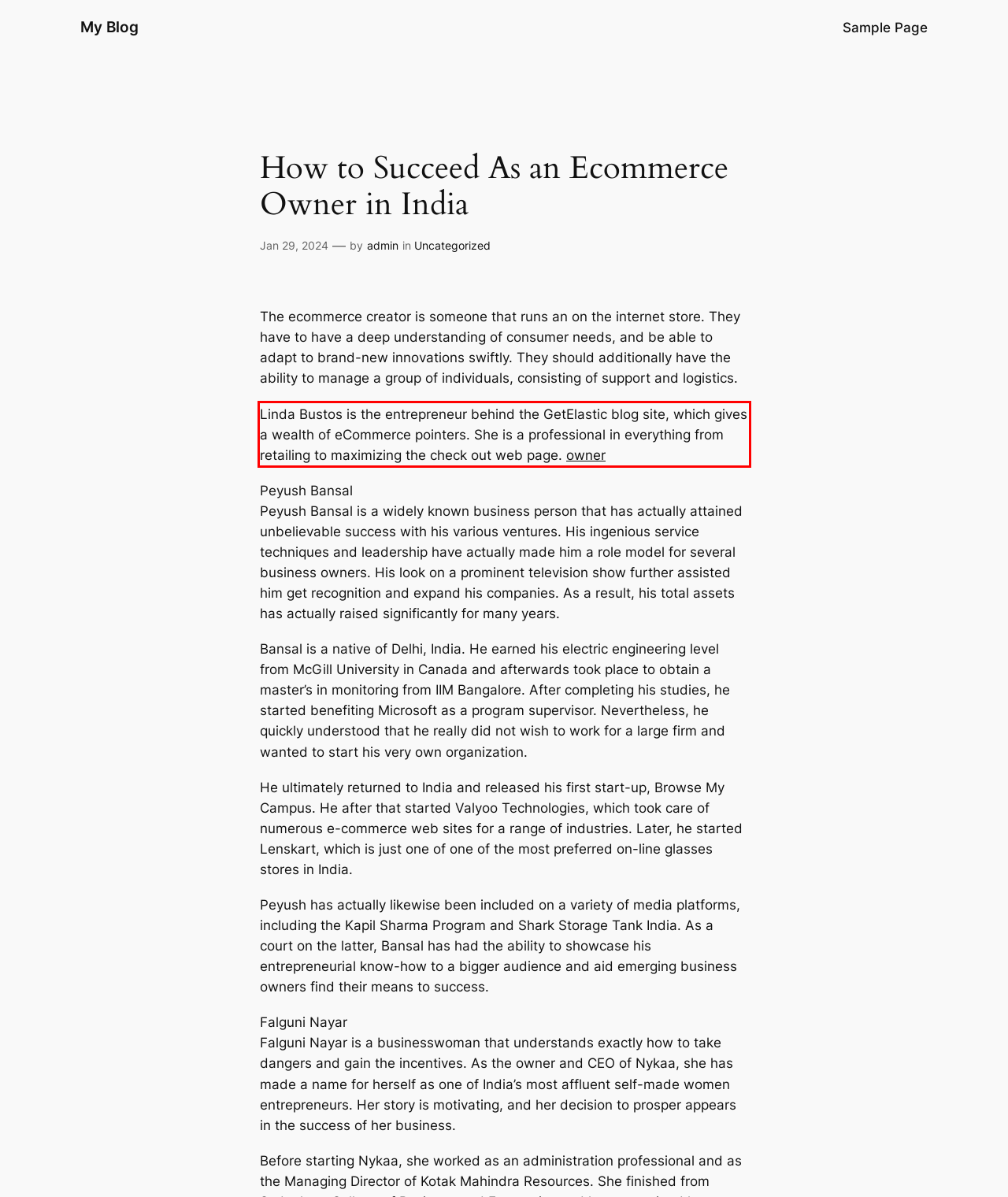Please recognize and transcribe the text located inside the red bounding box in the webpage image.

Linda Bustos is the entrepreneur behind the GetElastic blog site, which gives a wealth of eCommerce pointers. She is a professional in everything from retailing to maximizing the check out web page. owner